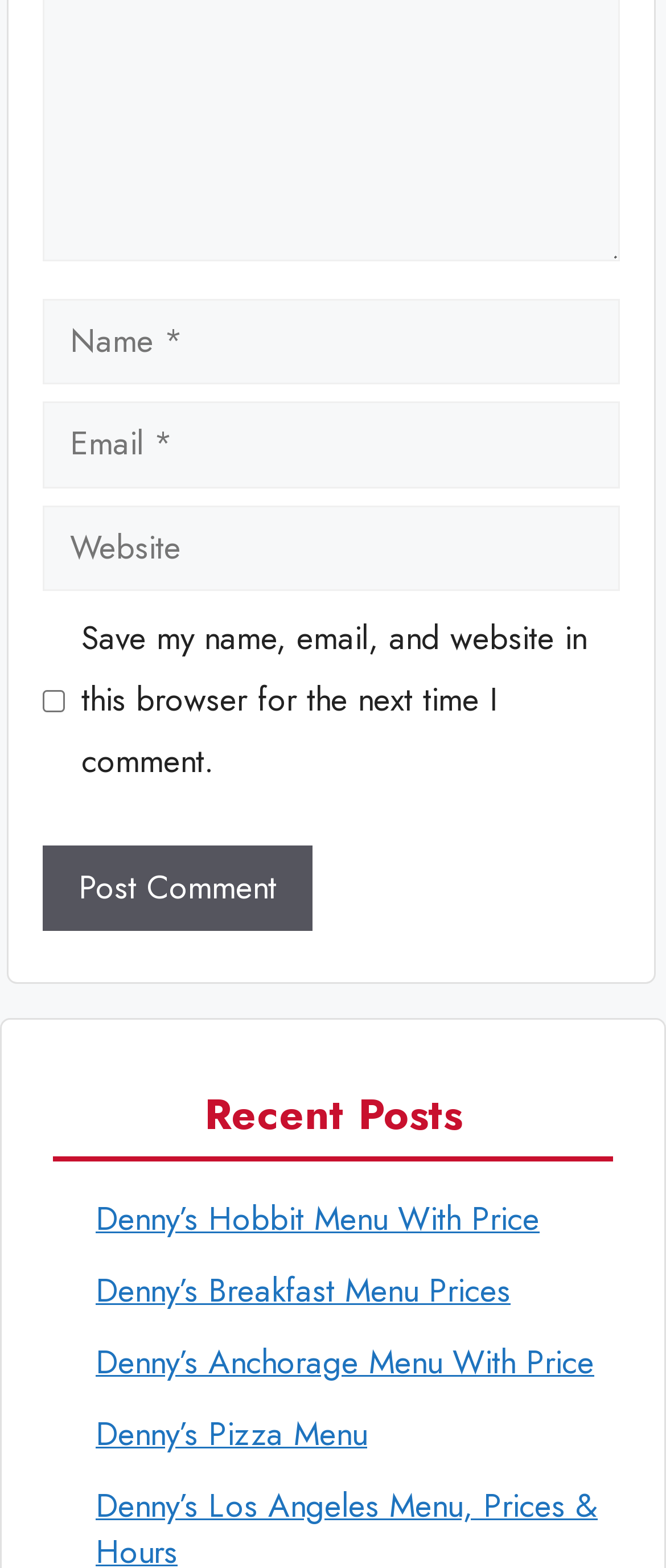Determine the bounding box coordinates for the element that should be clicked to follow this instruction: "Enter your name". The coordinates should be given as four float numbers between 0 and 1, in the format [left, top, right, bottom].

[0.064, 0.19, 0.931, 0.245]